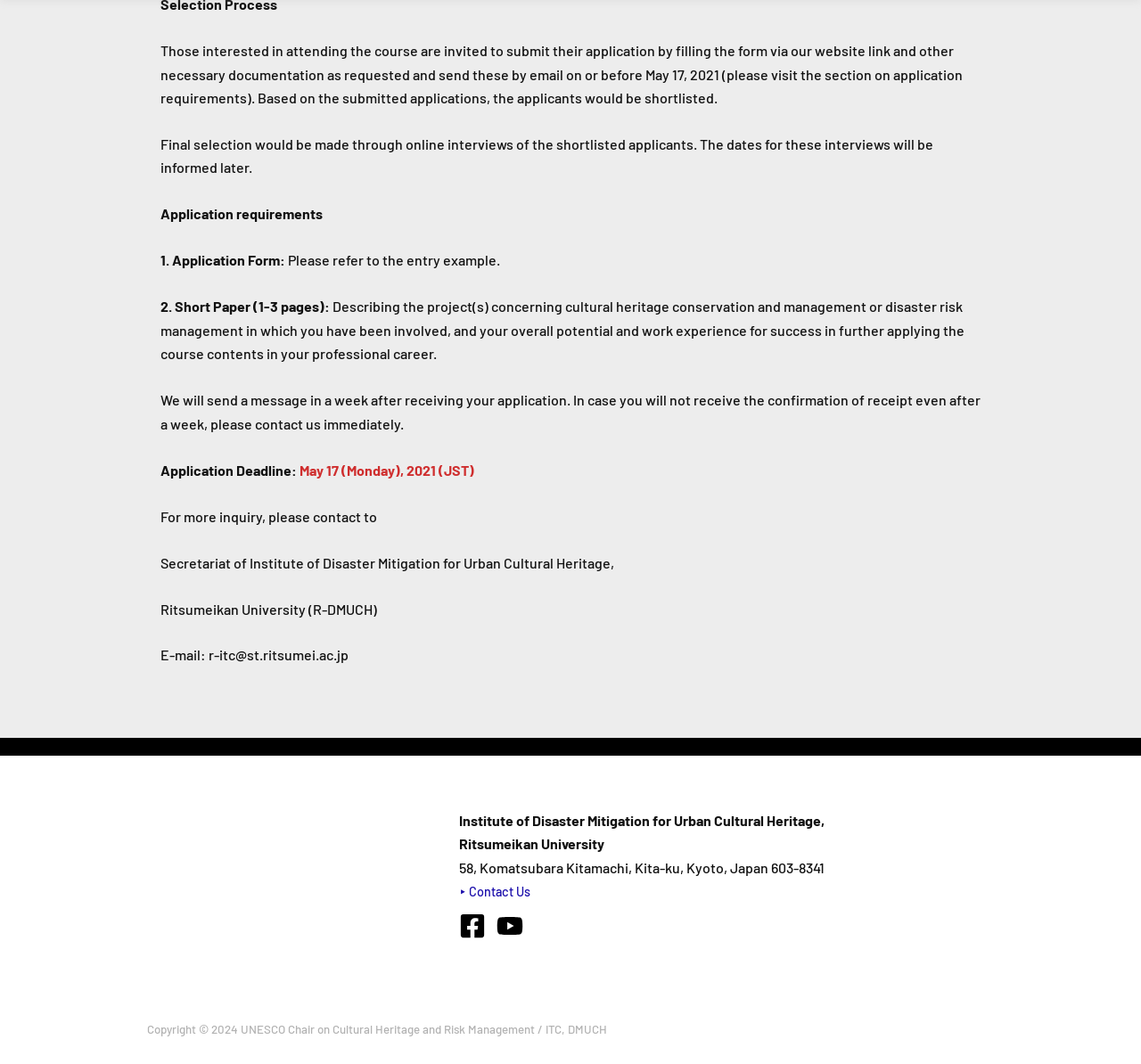What is the name of the university?
Please provide a single word or phrase as your answer based on the screenshot.

Ritsumeikan University